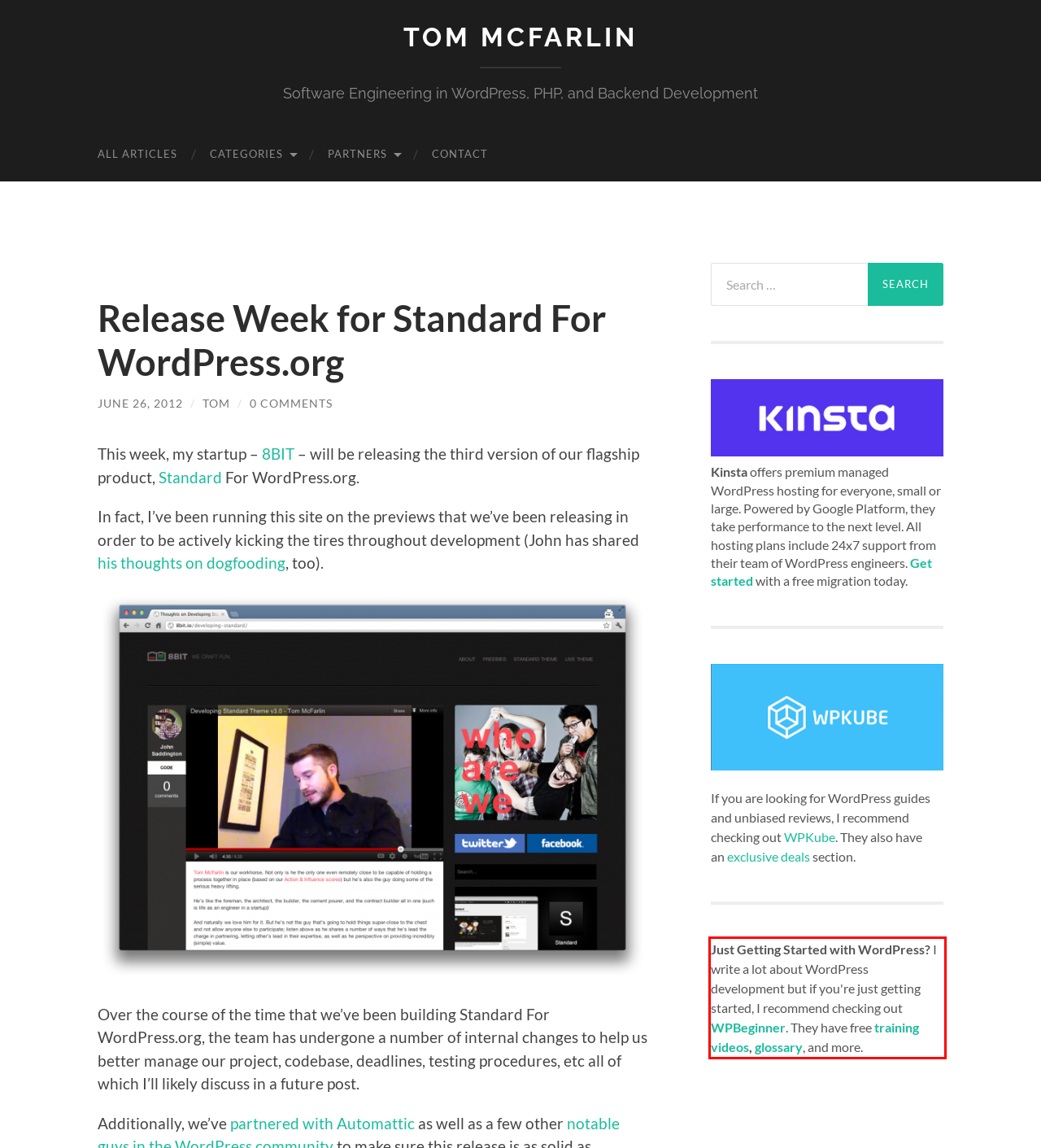Look at the provided screenshot of the webpage and perform OCR on the text within the red bounding box.

Just Getting Started with WordPress? I write a lot about WordPress development but if you're just getting started, I recommend checking out WPBeginner. They have free training videos, glossary, and more.